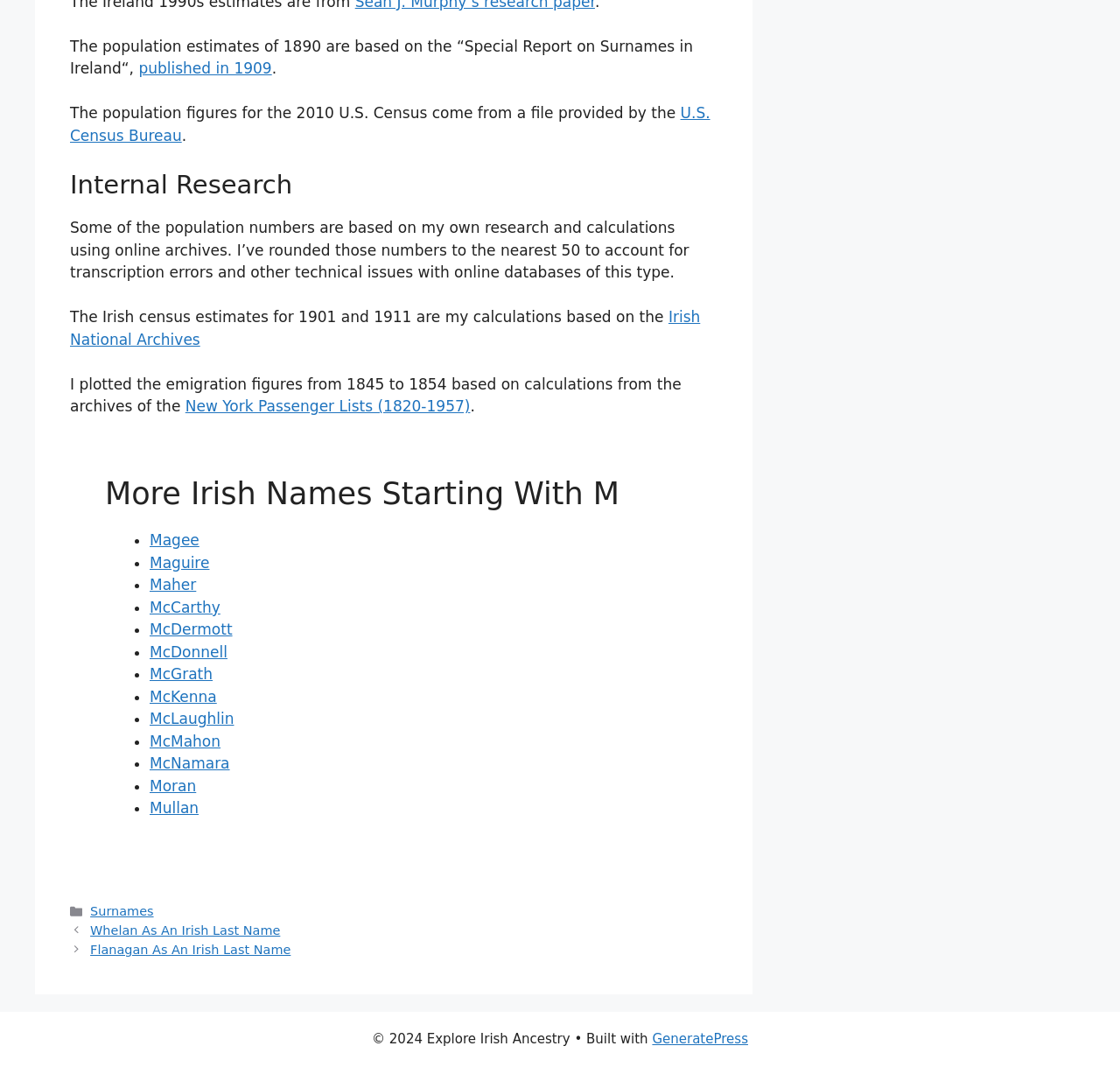Can you provide the bounding box coordinates for the element that should be clicked to implement the instruction: "View more information on the surname Magee"?

[0.134, 0.498, 0.178, 0.515]